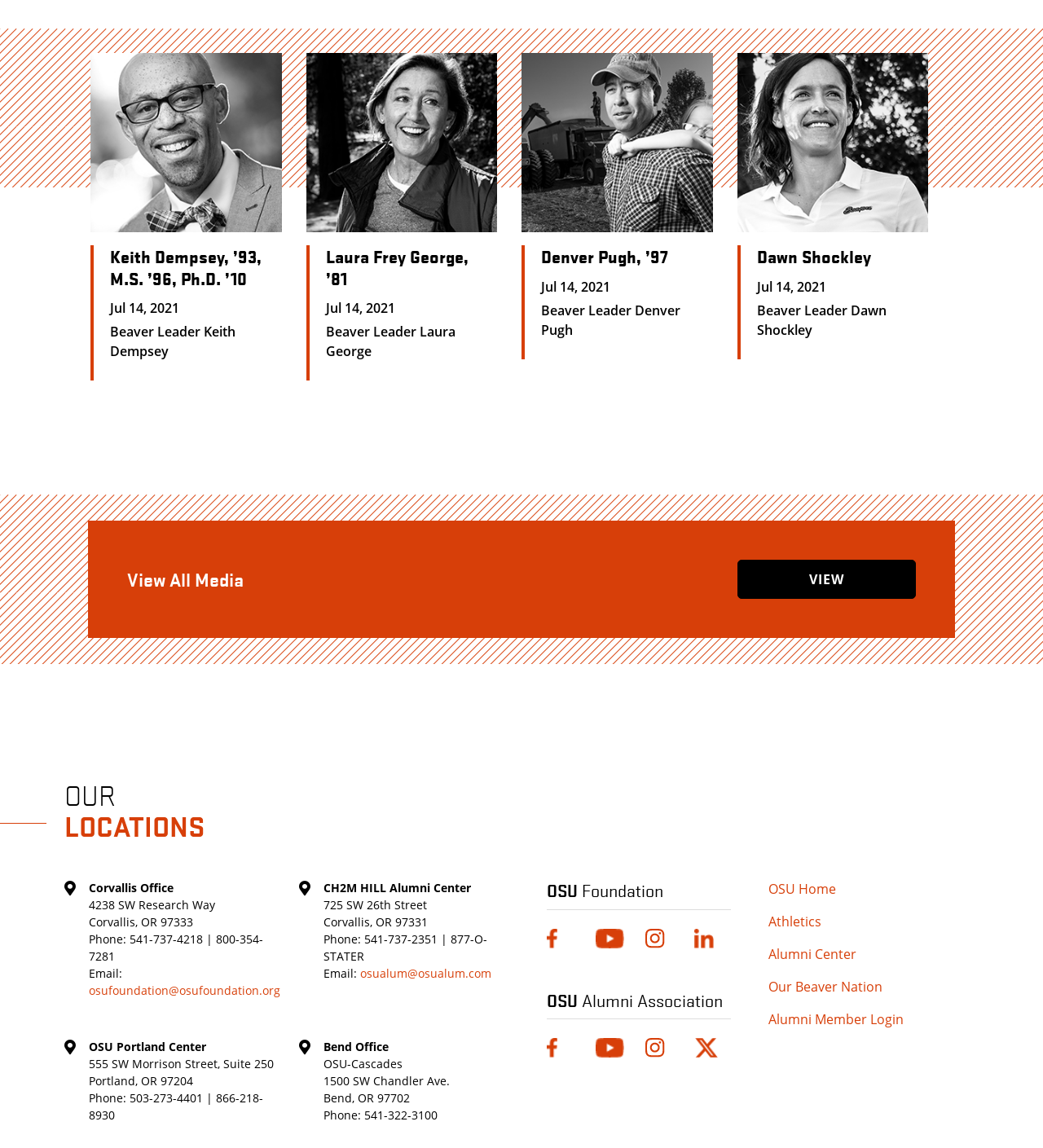What social media platforms does the OSU Foundation have?
Kindly give a detailed and elaborate answer to the question.

I found the answer by looking at the link elements under the 'OSU Foundation' heading. There are four link elements with images, and the images are labeled as 'Facebook F', 'Youtube F', 'Instagram F', and 'LinkedIn F', indicating that the OSU Foundation has presence on these four social media platforms.